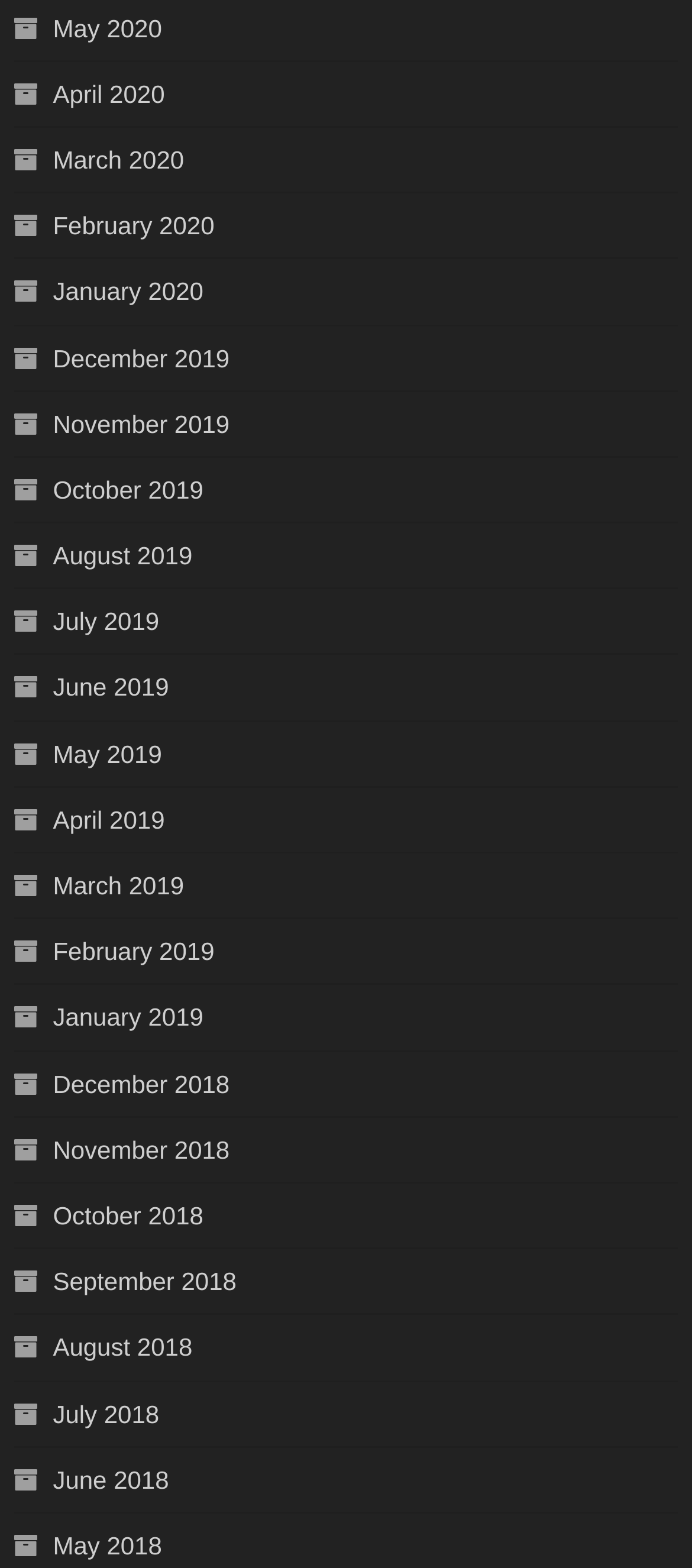Use one word or a short phrase to answer the question provided: 
Are there any gaps in the list of months?

No